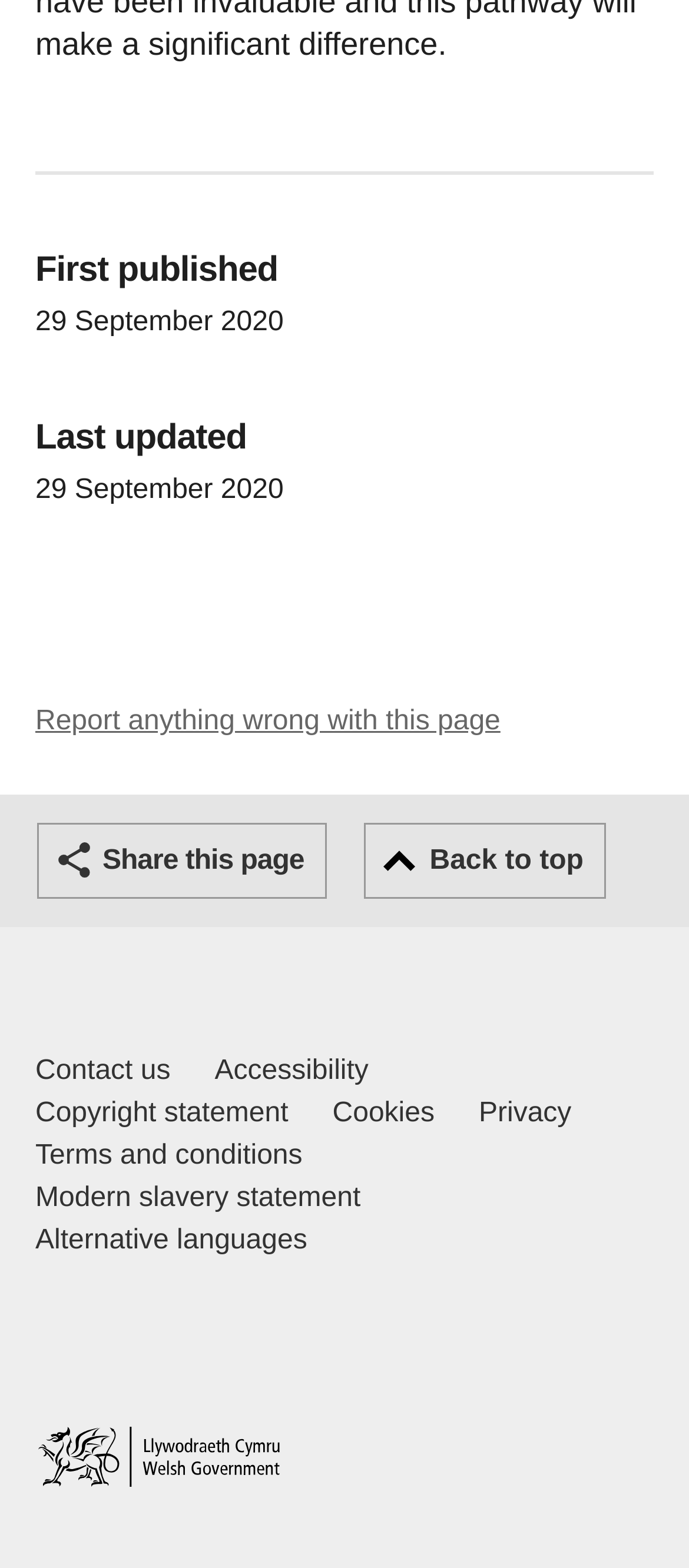Answer the question below using just one word or a short phrase: 
How many links are in the footer?

9